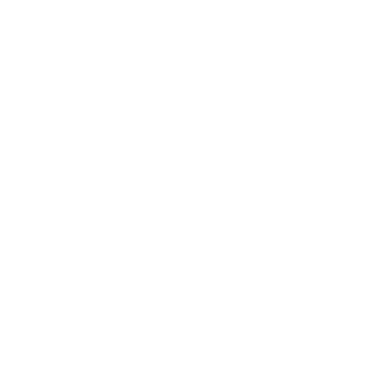Generate a detailed caption that describes the image.

The image features the "Women's Dri-FIT ADV Cropped Running Tank Top" from Nike, showcasing its sleek and sporty design. This tank top is designed with performance in mind, featuring Nike's Dri-FIT technology for moisture-wicking, ensuring that athletes stay dry and comfortable during their runs. The cropped style adds a contemporary touch, making it a fashionable choice for both workouts and casual wear. Priced at A$95, this tank top reflects both quality and style for active women. The accompanying headings highlight its association with the Nike AeroSwift collection, emphasizing its targeted performance features.